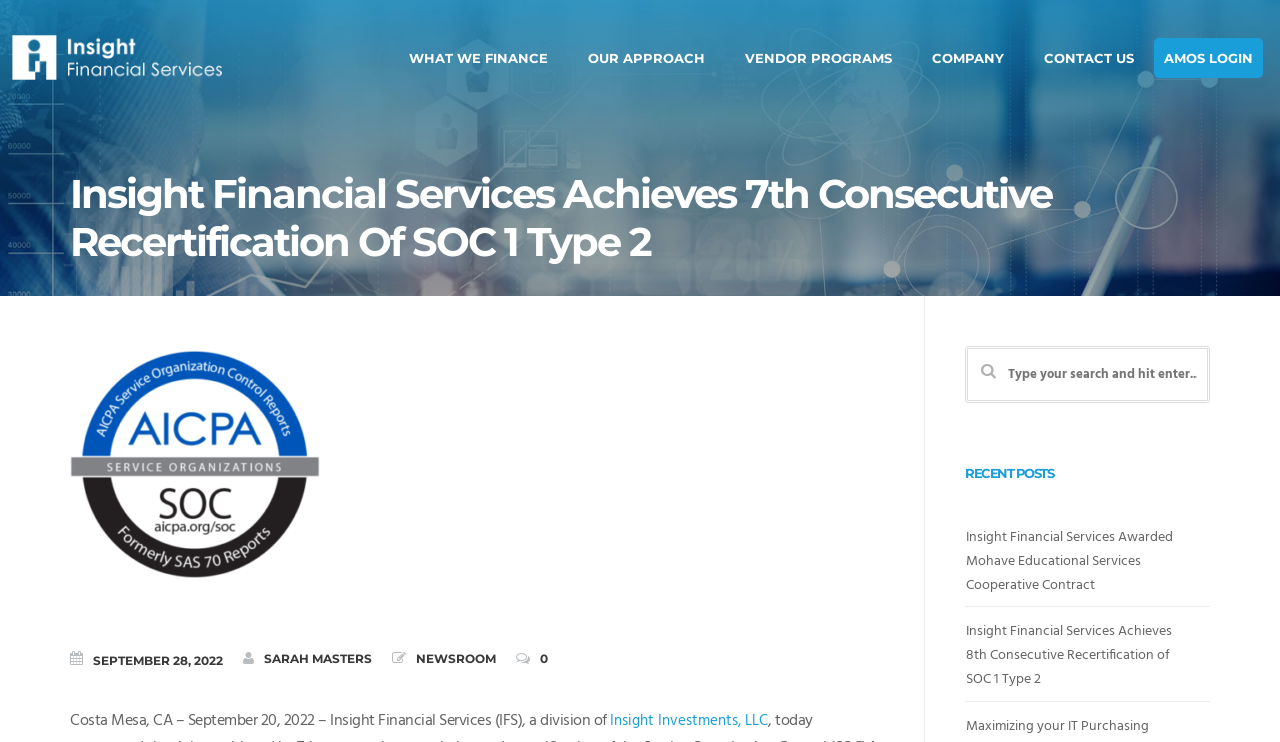Provide the bounding box coordinates of the HTML element this sentence describes: "Equipment Return & Disposal". The bounding box coordinates consist of four float numbers between 0 and 1, i.e., [left, top, right, bottom].

[0.398, 0.318, 0.559, 0.397]